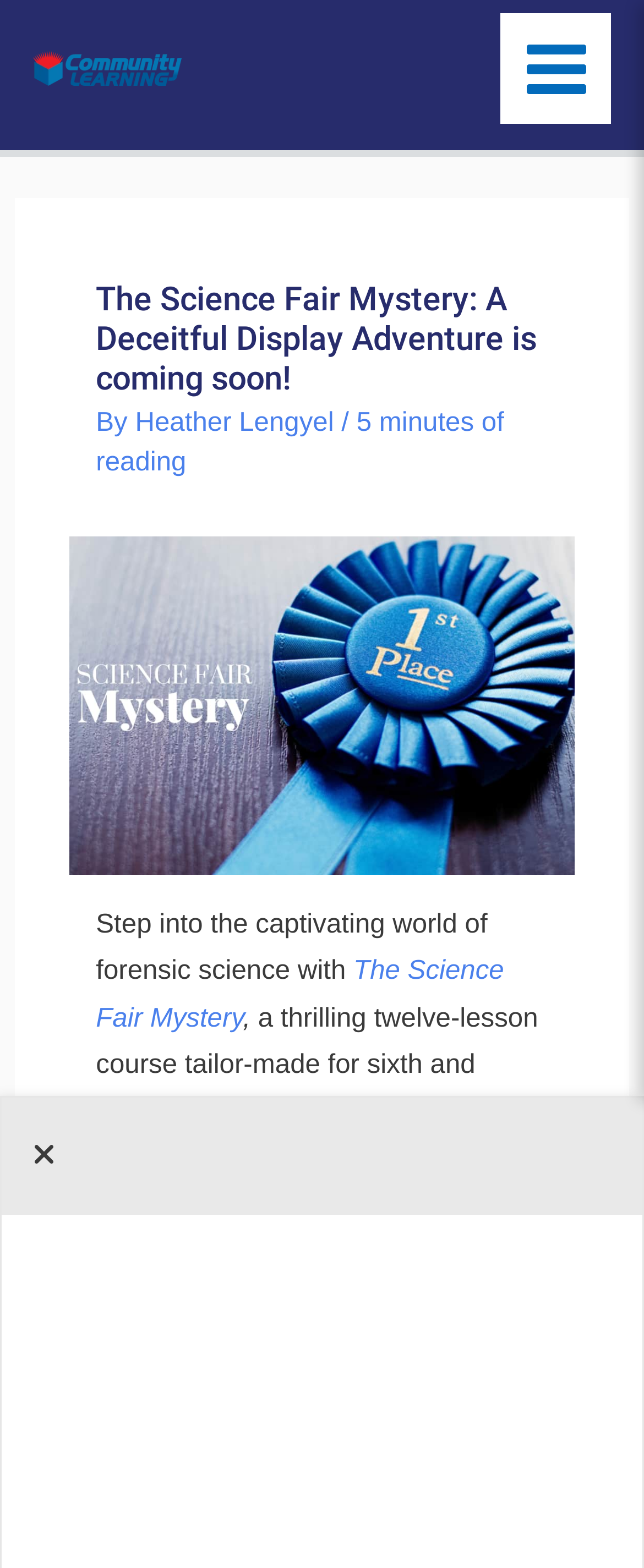Bounding box coordinates are given in the format (top-left x, top-left y, bottom-right x, bottom-right y). All values should be floating point numbers between 0 and 1. Provide the bounding box coordinate for the UI element described as: LISTEN HERE

None